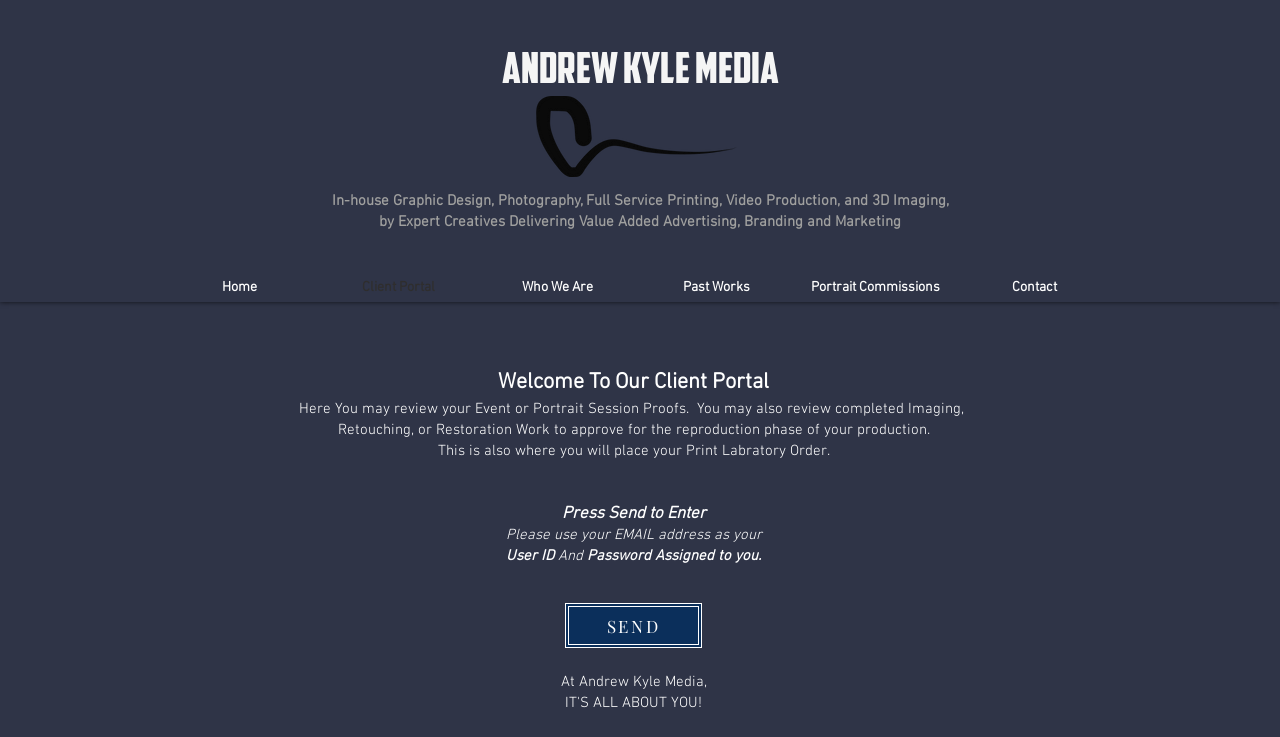Generate a comprehensive caption for the webpage you are viewing.

The webpage is a client portal for Andrew Kyle Media, a company that offers various services including graphic design, photography, printing, video production, and 3D imaging. At the top of the page, there is a heading with the company name "andrew kyle MEDIA" in a prominent position. Below it, there is a welcome message that explains the purpose of the client portal, where users can review their event or portrait session proofs, completed imaging work, and place print laboratory orders.

On the left side of the page, there is a navigation menu with six links: "Home", "Client Portal", "Who We Are", "Past Works", "Portrait Commissions", and "Contact". These links are positioned horizontally, with "Home" on the leftmost side and "Contact" on the rightmost side.

In the main content area, there is a section with a heading that describes the company's services. Below it, there is a login form with input fields for user ID and password, accompanied by a "SEND" button. The login form is positioned near the center of the page.

Above the login form, there is a small image "My sig.png" with a link, which is likely a logo or a signature image. At the bottom of the page, there is a paragraph of text that mentions Andrew Kyle Media again, but the content is not clearly summarized.

Overall, the webpage has a simple and organized layout, with clear headings and concise text that explains the purpose of the client portal and the services offered by Andrew Kyle Media.